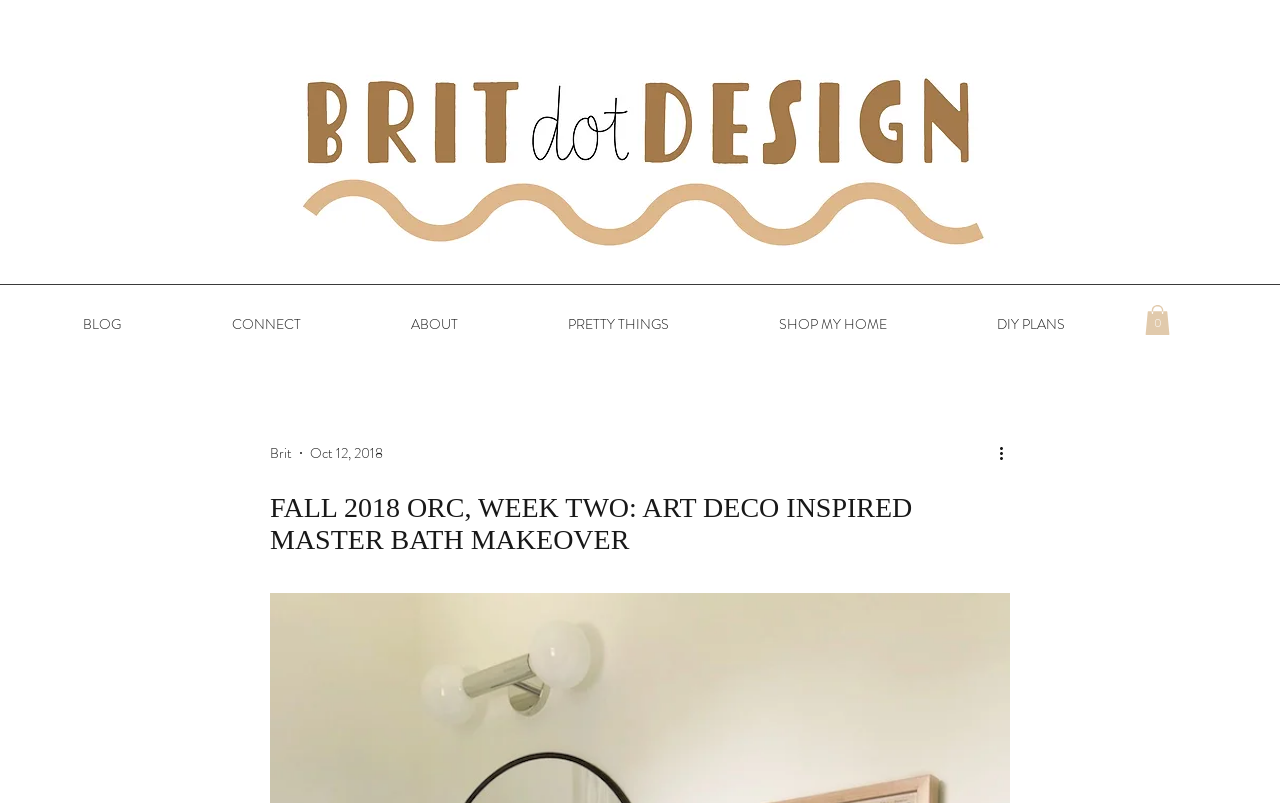Give a succinct answer to this question in a single word or phrase: 
What is the author's name?

Brit